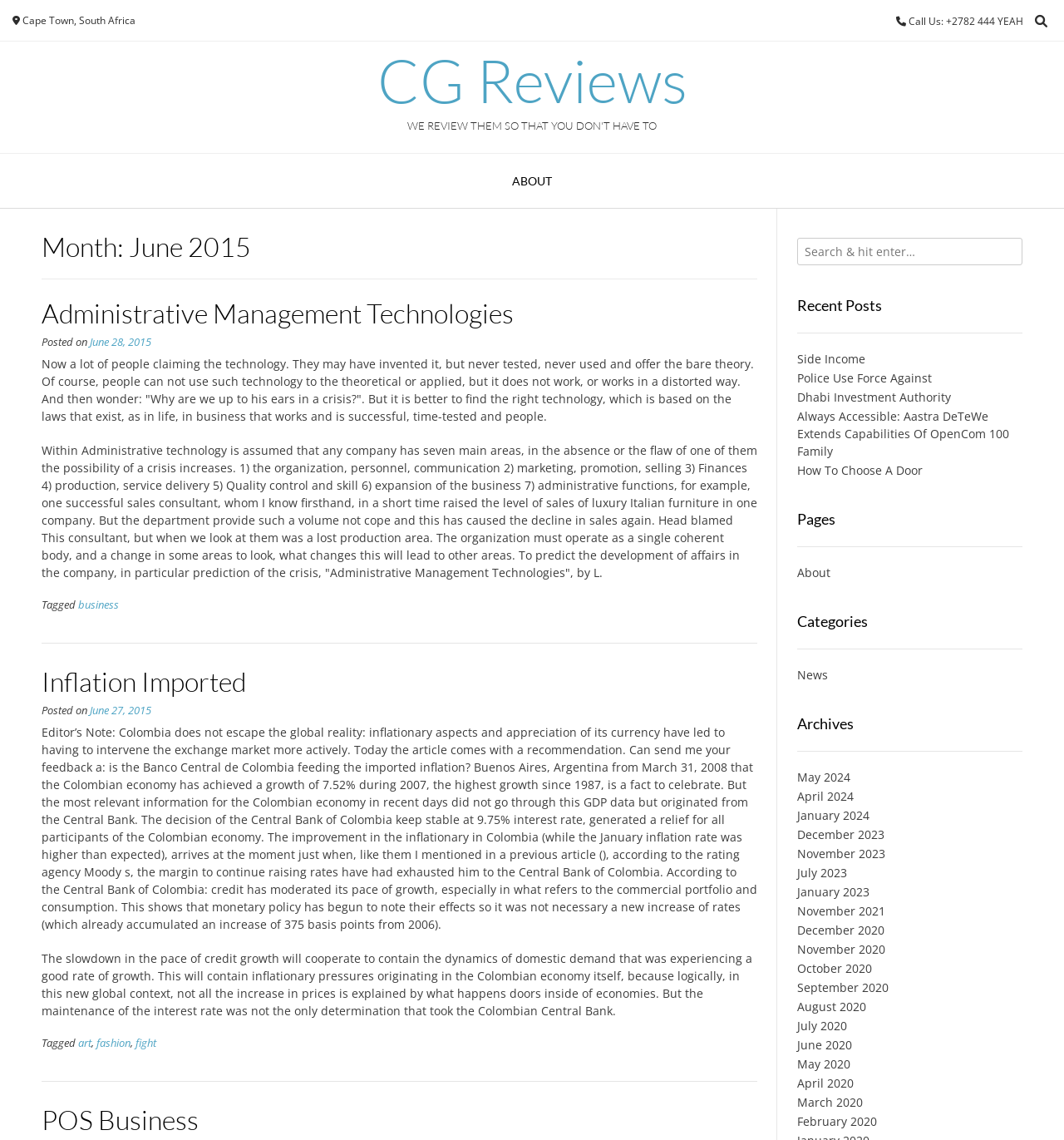Locate the bounding box coordinates of the segment that needs to be clicked to meet this instruction: "Read the 'Administrative Management Technologies' article".

[0.039, 0.263, 0.712, 0.287]